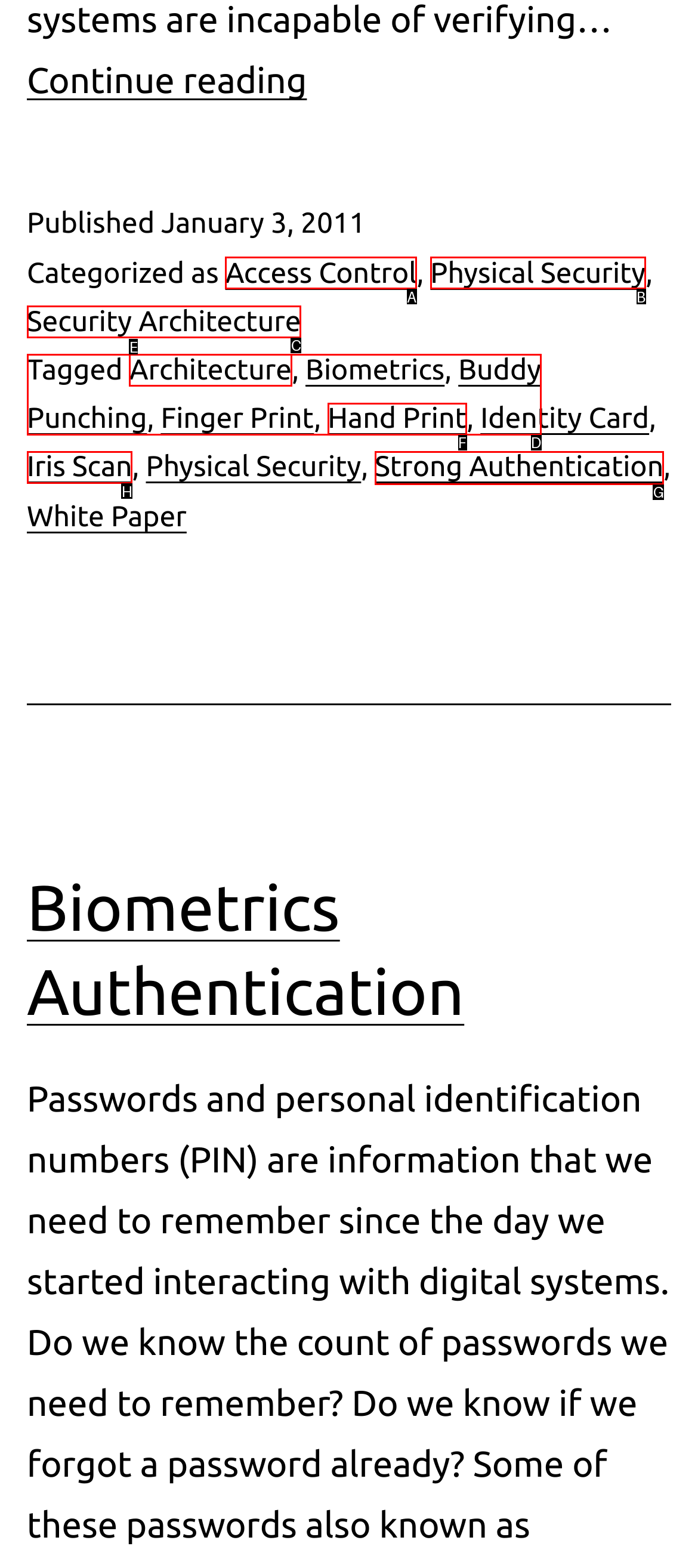Find the appropriate UI element to complete the task: Explore strong authentication methods. Indicate your choice by providing the letter of the element.

G